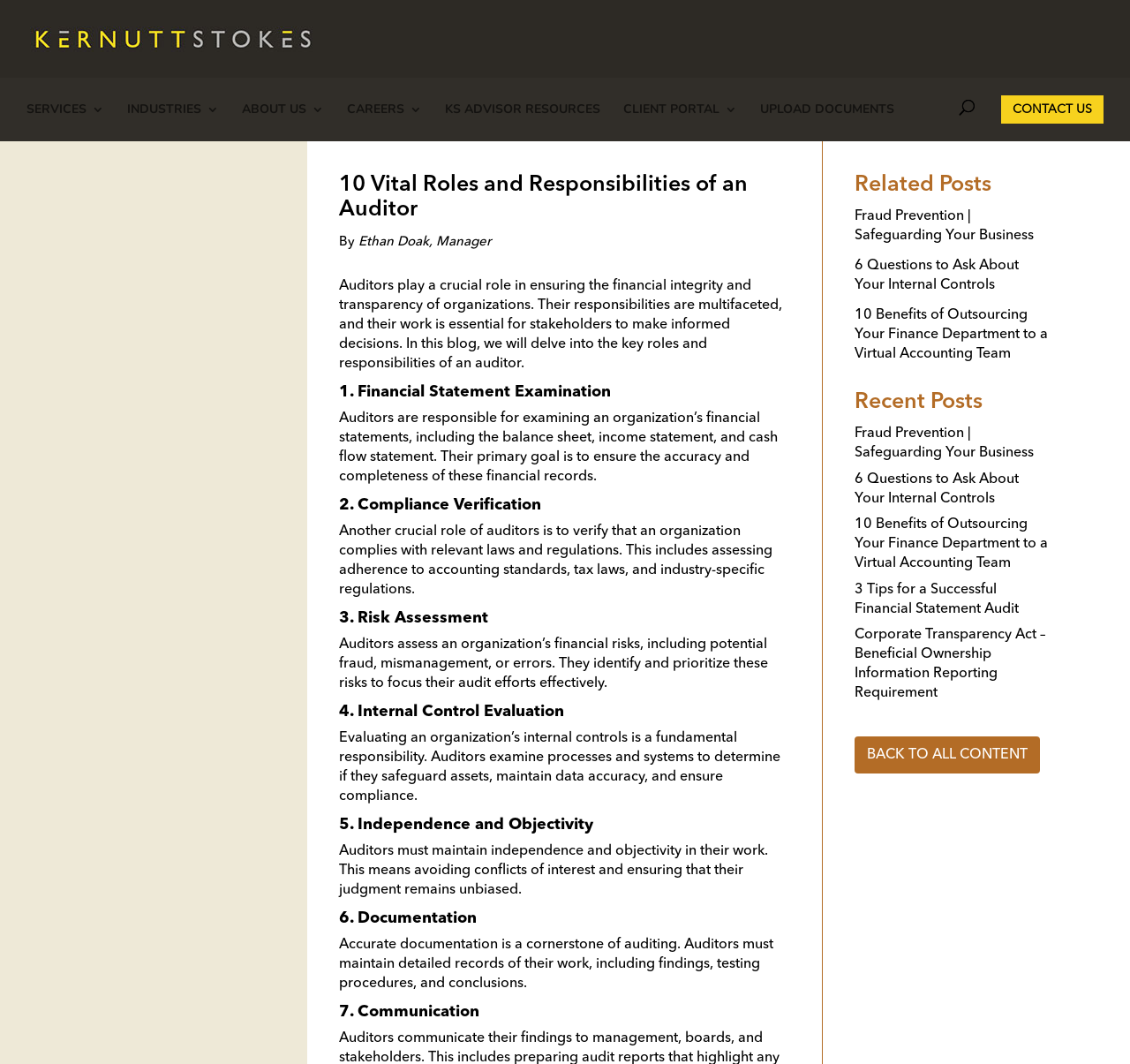Find the bounding box coordinates of the element I should click to carry out the following instruction: "Click on the 'KS ADVISOR RESOURCES' link".

[0.394, 0.097, 0.531, 0.122]